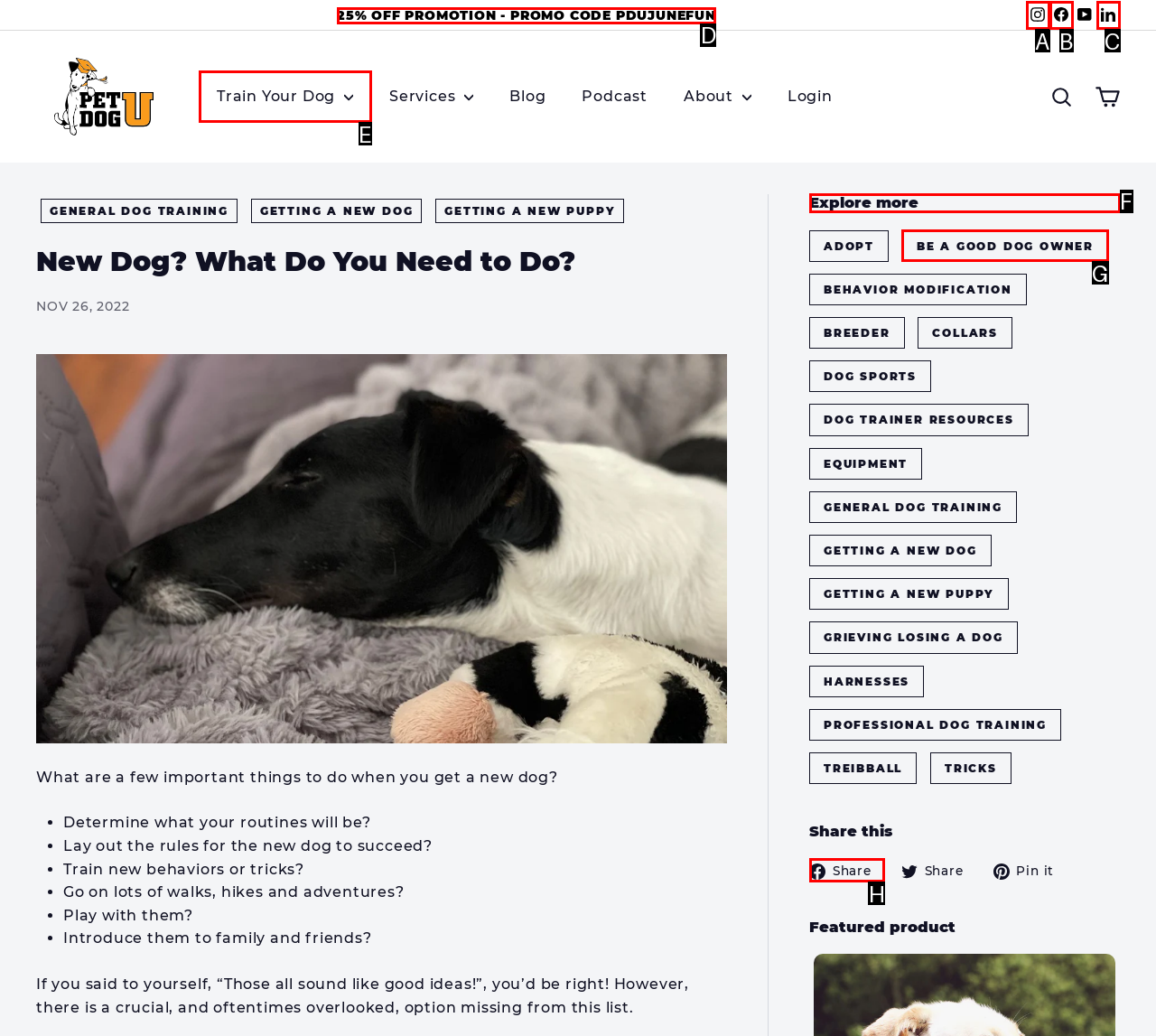Determine which option you need to click to execute the following task: Explore more about dog training. Provide your answer as a single letter.

F